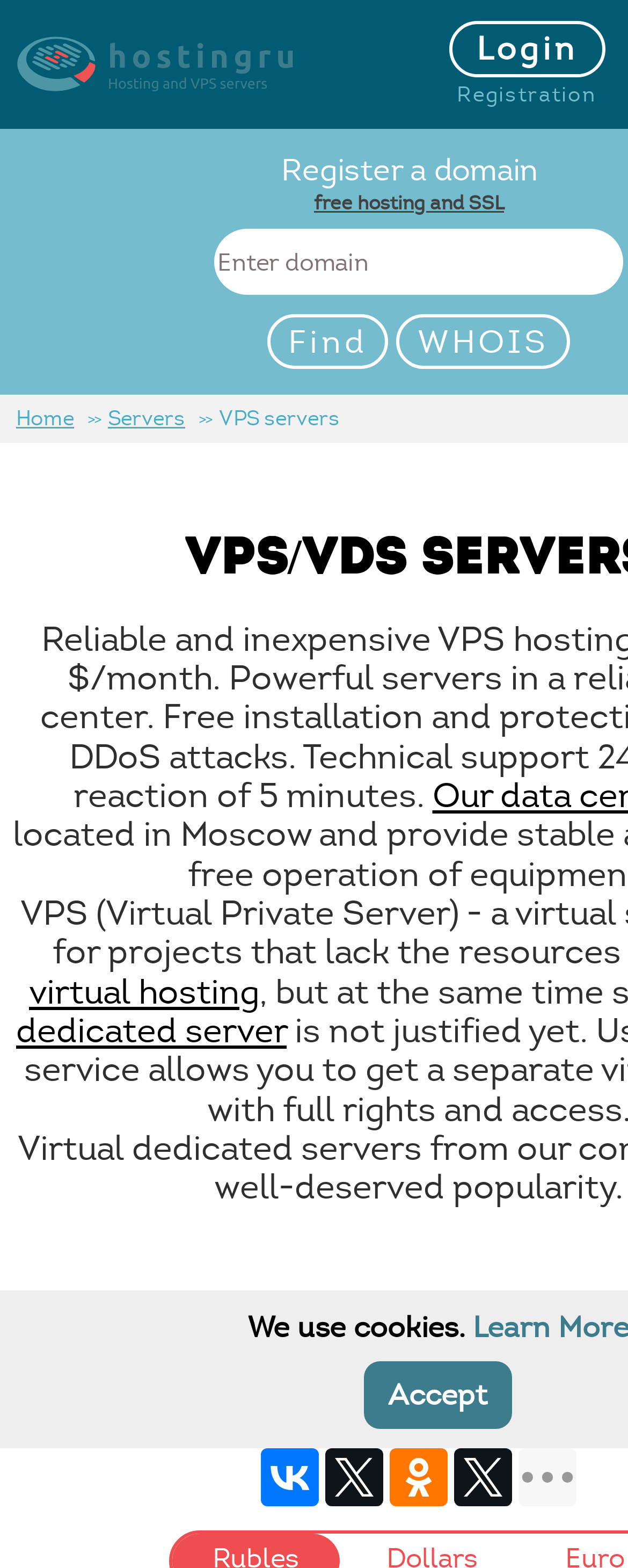Present a detailed account of what is displayed on the webpage.

This webpage is about cheap VPS hosting services. At the top left, there is a logo and a link to the site's homepage, "Site Hosting - HostingRU". On the top right, there are links to "Login" and "Registration". 

Below the logo, there is a section with a static text "Register a domain" and a link to "free hosting and SSL". Next to it, there is a textbox to enter a domain, accompanied by a static text "Enter domain". 

On the same line, there are two links, "Find" and "WHOIS". 

Further down, there is a section with links to different types of servers, including "Home", "Servers", and "VPS servers". Below that, there is a link to "dedicated server". 

At the bottom of the page, there are social media links to "VKontakte", "Twitter", "Odnoklassniki", and another "Twitter" link. Next to these links, there is a static text "We use cookies." and a button to "Accept" the cookies. 

Additionally, there is a static text "Order" at the bottom left of the page.